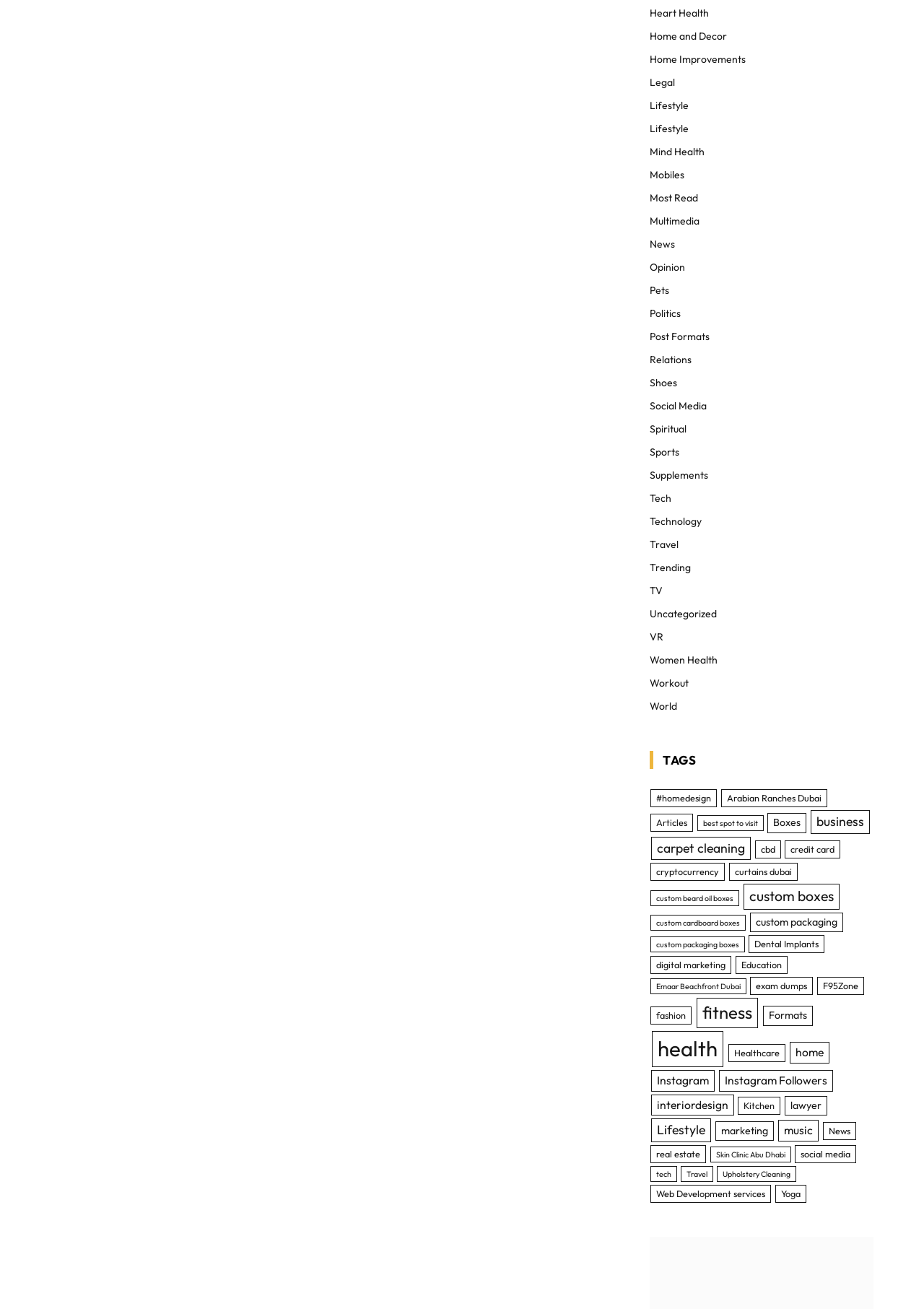Show me the bounding box coordinates of the clickable region to achieve the task as per the instruction: "Learn about 'Dental Implants'".

[0.81, 0.714, 0.892, 0.728]